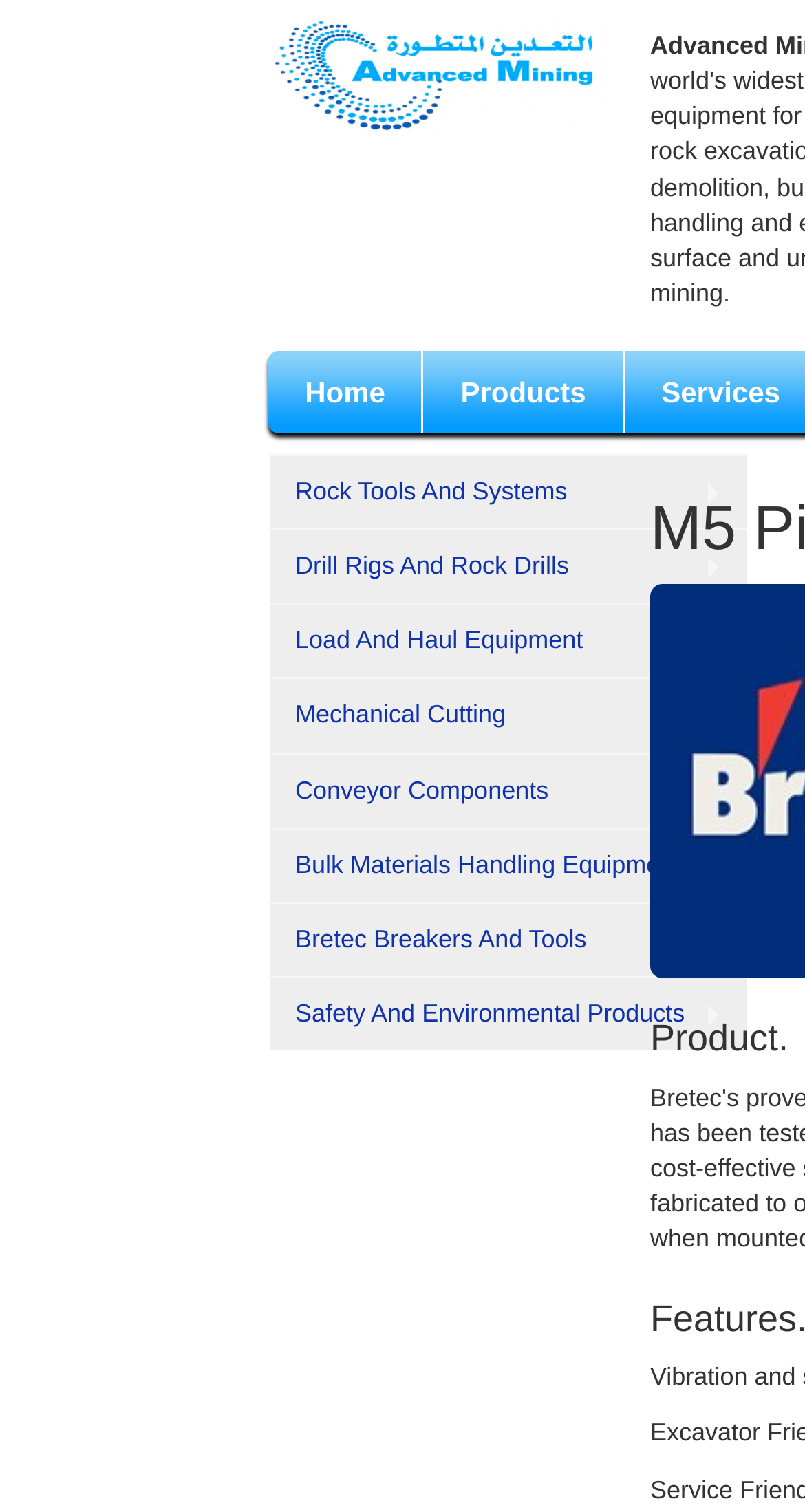What is the last product category listed?
Look at the screenshot and respond with a single word or phrase.

Safety And Environmental Products